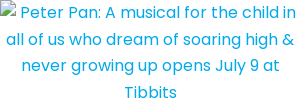Where will the musical be performed?
Look at the screenshot and respond with one word or a short phrase.

Tibbits Opera House